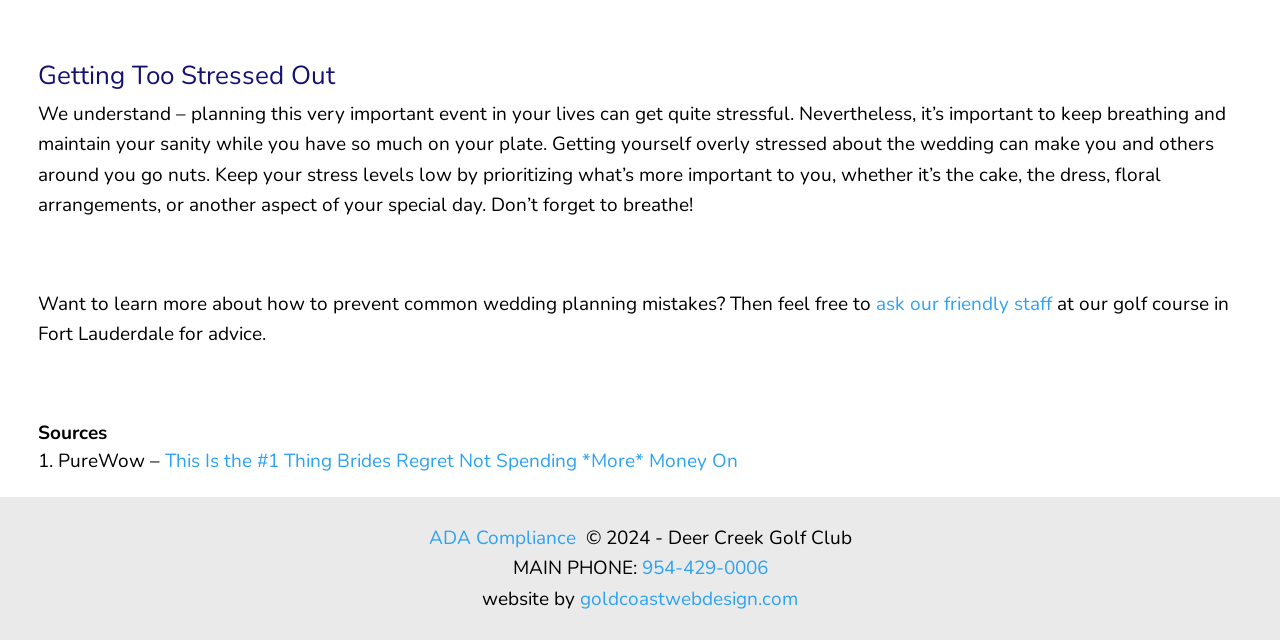What is the year of copyright mentioned on the webpage?
Refer to the image and provide a detailed answer to the question.

The webpage has a section at the bottom with '© 2024 - Deer Creek Golf Club', which implies that the year of copyright is 2024.